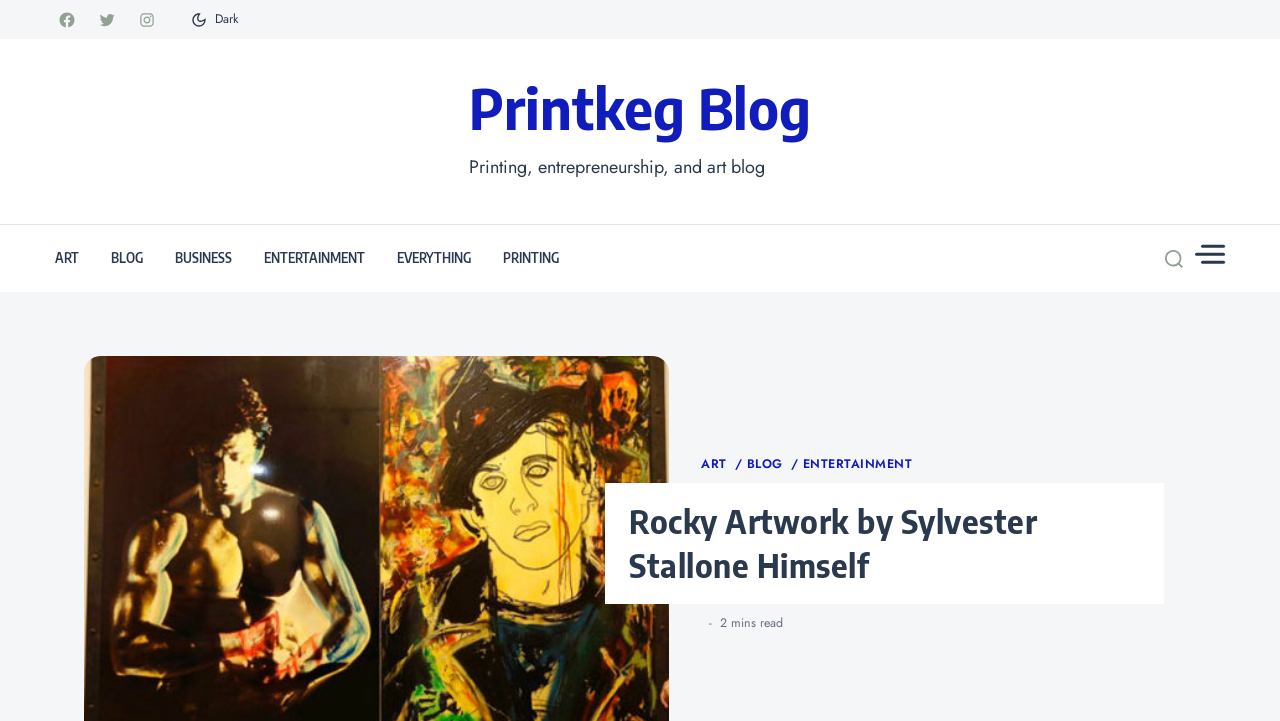Articulate a detailed summary of the webpage's content and design.

The webpage is about Rocky artwork created by Sylvester Stallone himself. At the top left, there are three small links, followed by a text "Dark" slightly to the right. Below these elements, there is a prominent link "Printkeg Blog" with a description "Printing, entrepreneurship, and art blog" to its right. 

On the top right, there are six links arranged horizontally, labeled as "ART", "BLOG", "BUSINESS", "ENTERTAINMENT", "EVERYTHING", and "PRINTING". 

Further down, there are two more links on the right side, with a gap in between. Below these links, there is a section with a heading "Categories" and three links underneath, labeled as "ART /", "BLOG /", and "ENTERTAINMENT". 

The main content of the webpage is headed by "Rocky Artwork by Sylvester Stallone Himself", which is a prominent heading. Below this heading, there is a brief text that can be read in 2 minutes, as indicated by the text "2 mins" and "read" to its right.